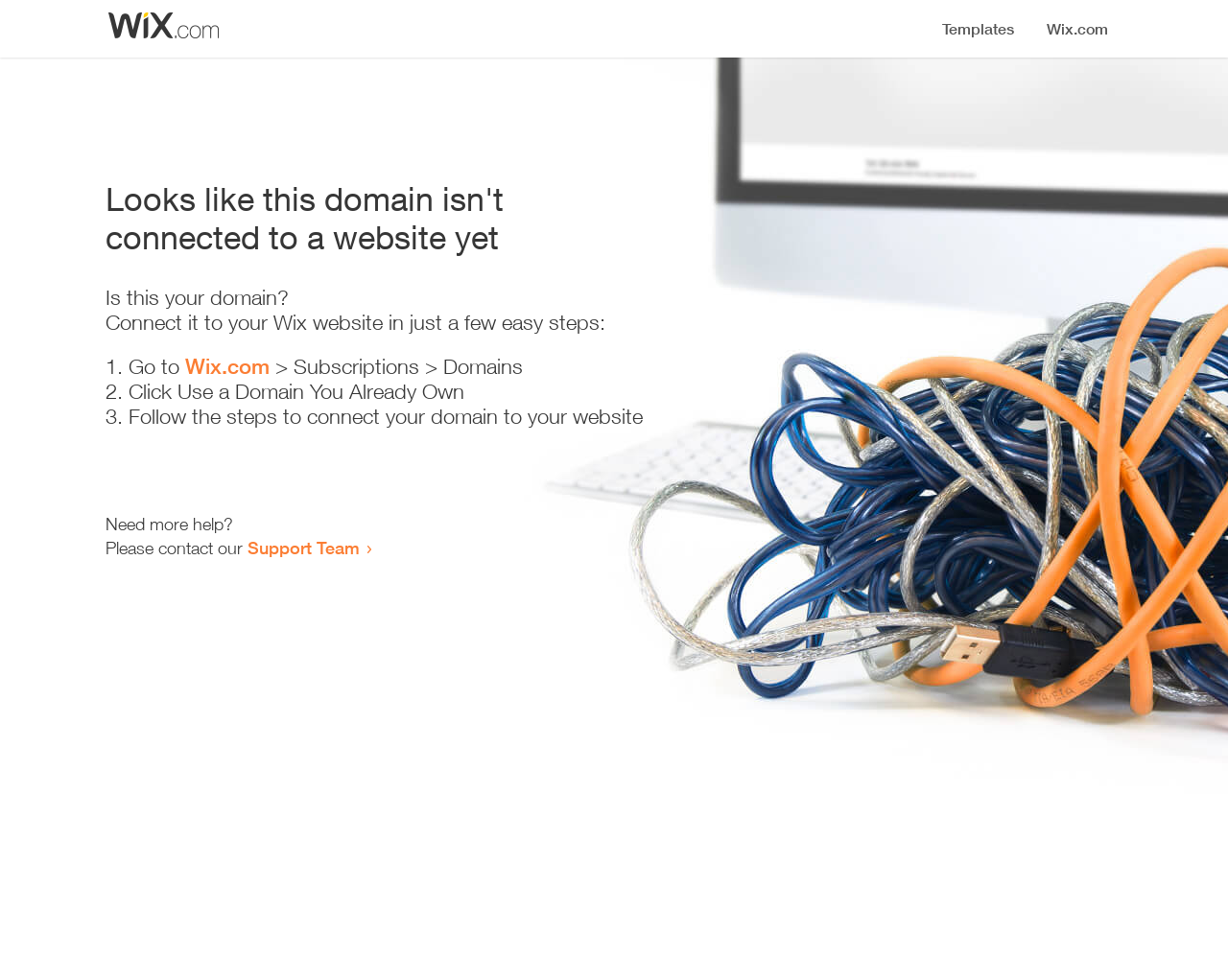Give a concise answer of one word or phrase to the question: 
How many steps are required to connect the domain?

3